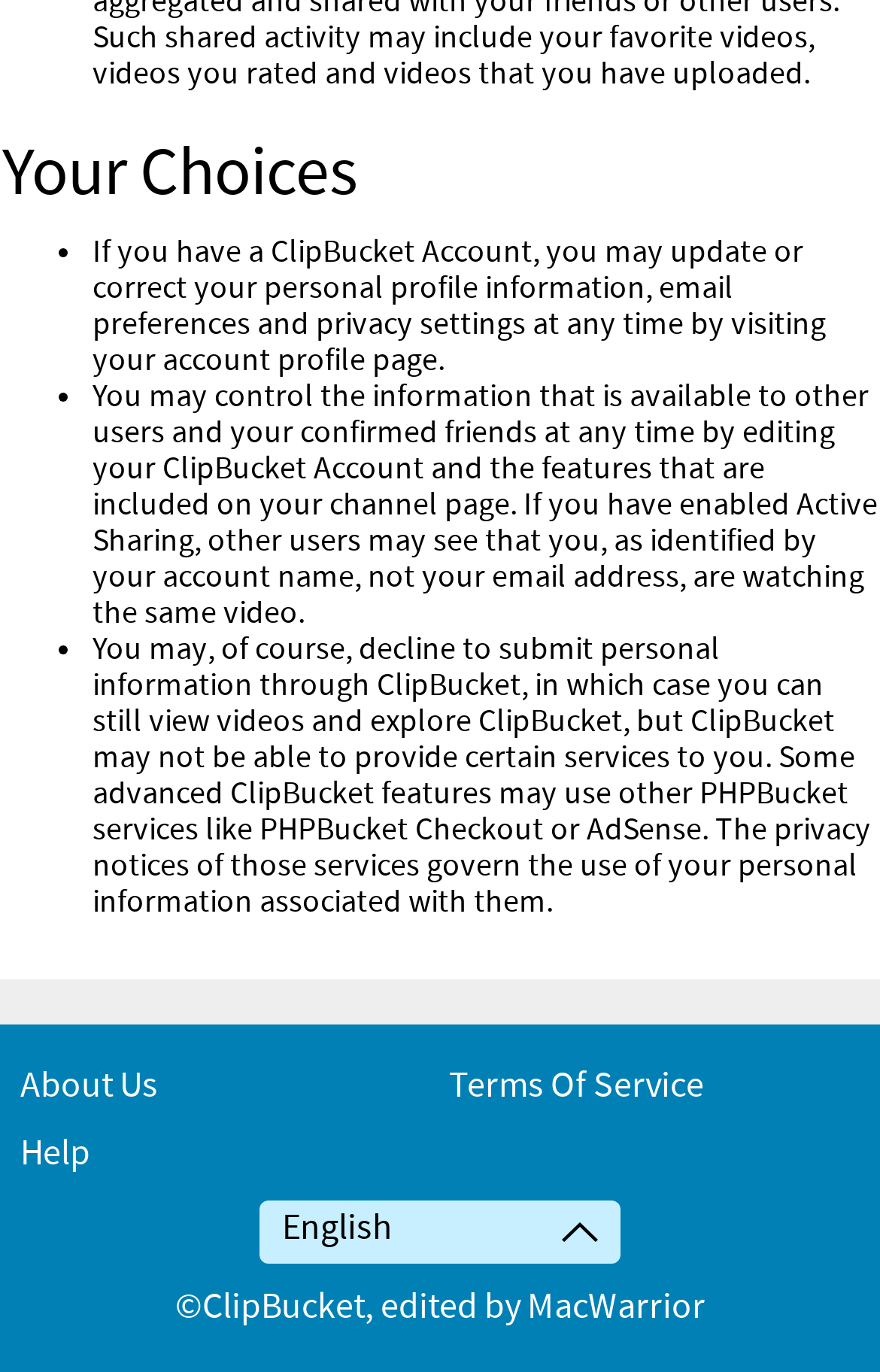Identify the bounding box coordinates for the UI element described by the following text: "Help". Provide the coordinates as four float numbers between 0 and 1, in the format [left, top, right, bottom].

[0.023, 0.824, 0.103, 0.859]